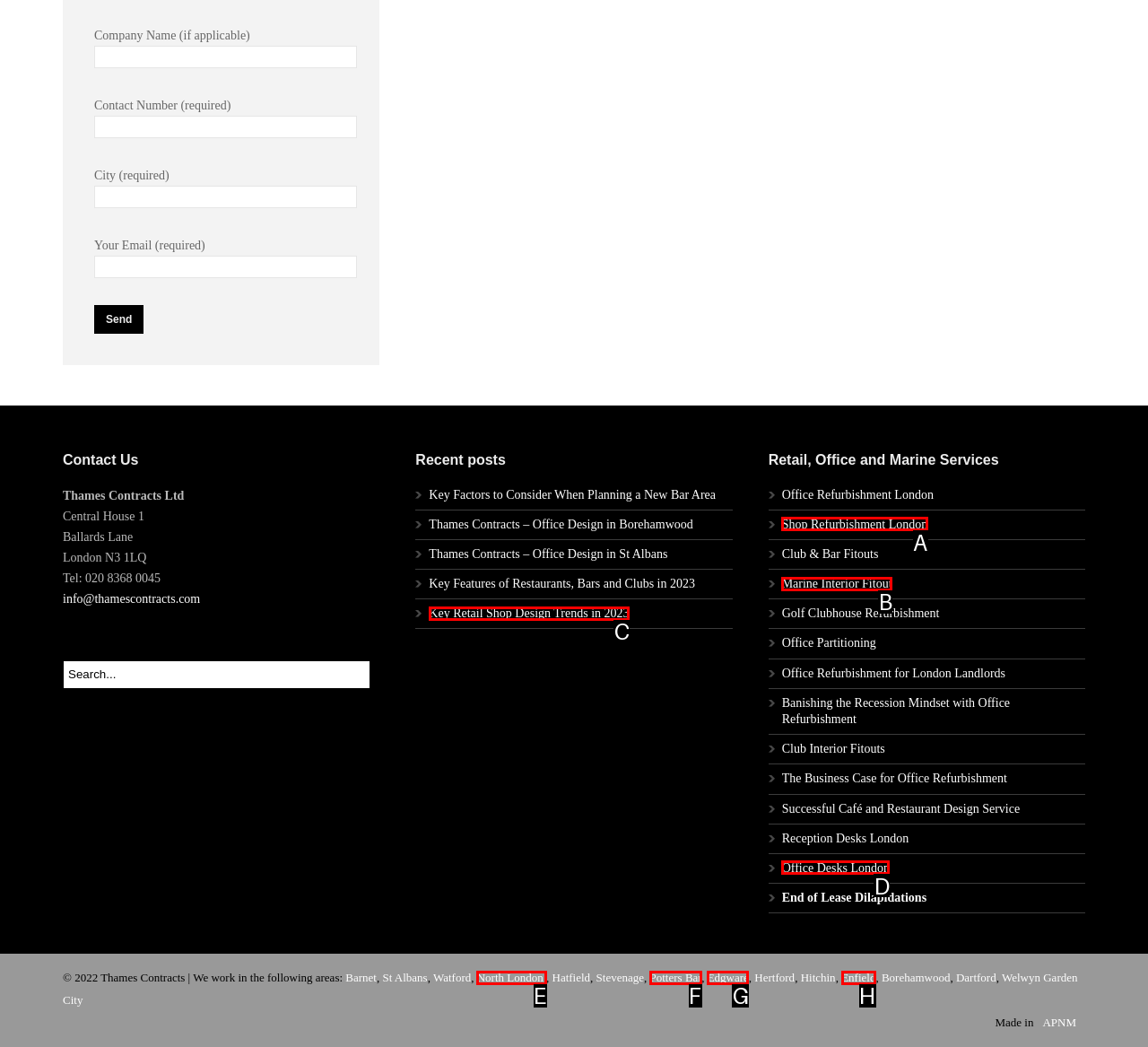Given the description: Shop Refurbishment London, select the HTML element that best matches it. Reply with the letter of your chosen option.

A